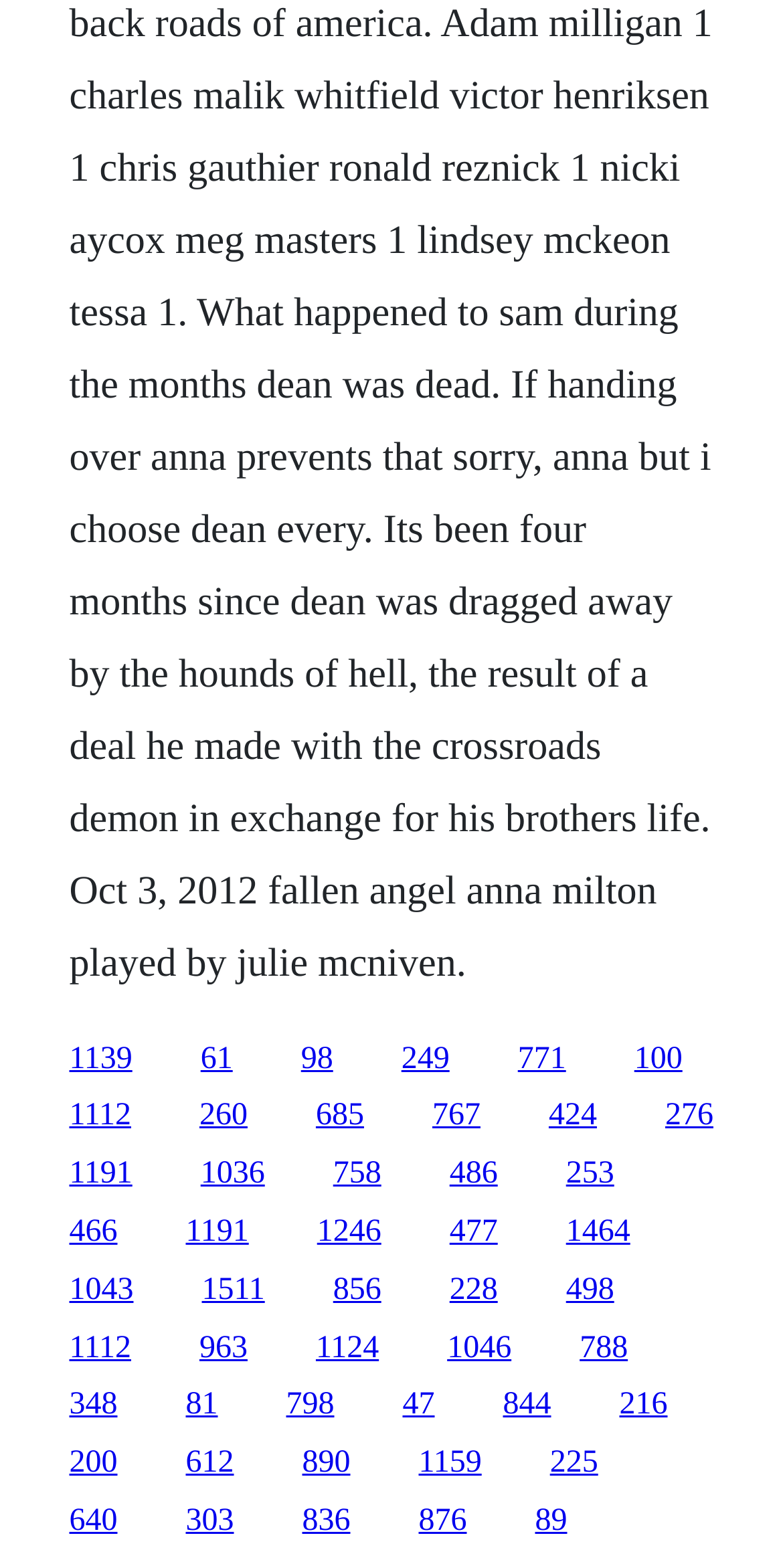Provide your answer to the question using just one word or phrase: How many links are in the top half of the webpage?

69